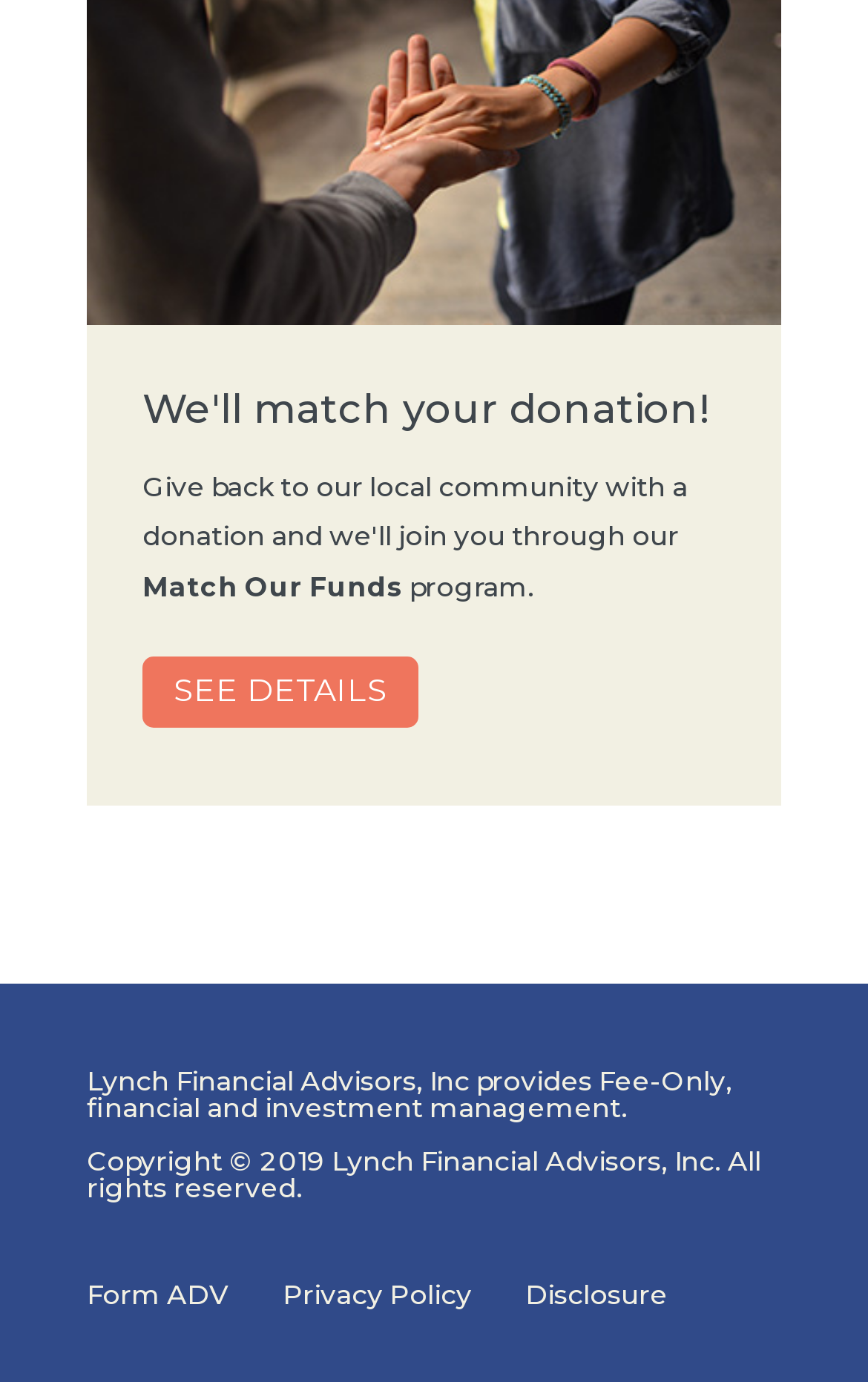Determine the bounding box coordinates (top-left x, top-left y, bottom-right x, bottom-right y) of the UI element described in the following text: Disclosure

[0.605, 0.924, 0.769, 0.948]